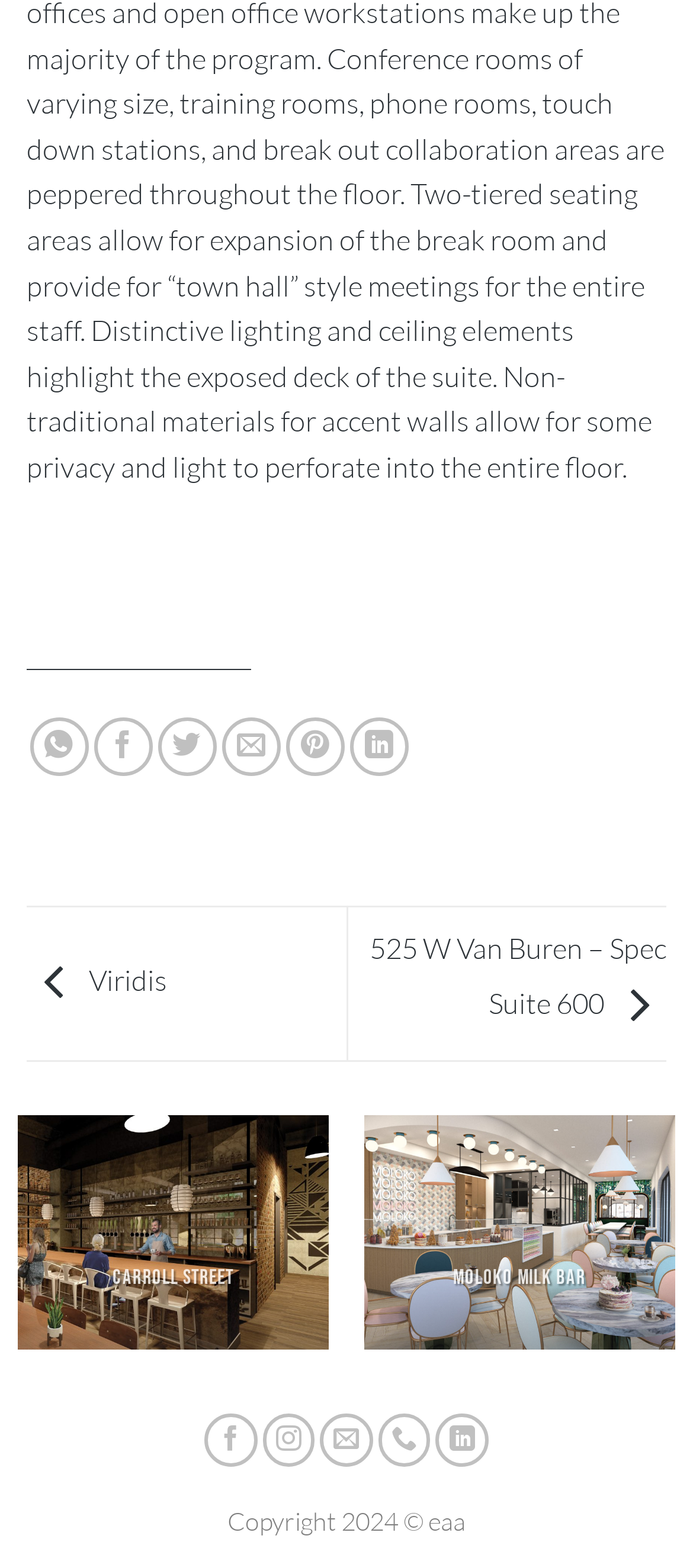Can you find the bounding box coordinates for the element to click on to achieve the instruction: "Explore CARROLL STREET"?

[0.077, 0.807, 0.423, 0.824]